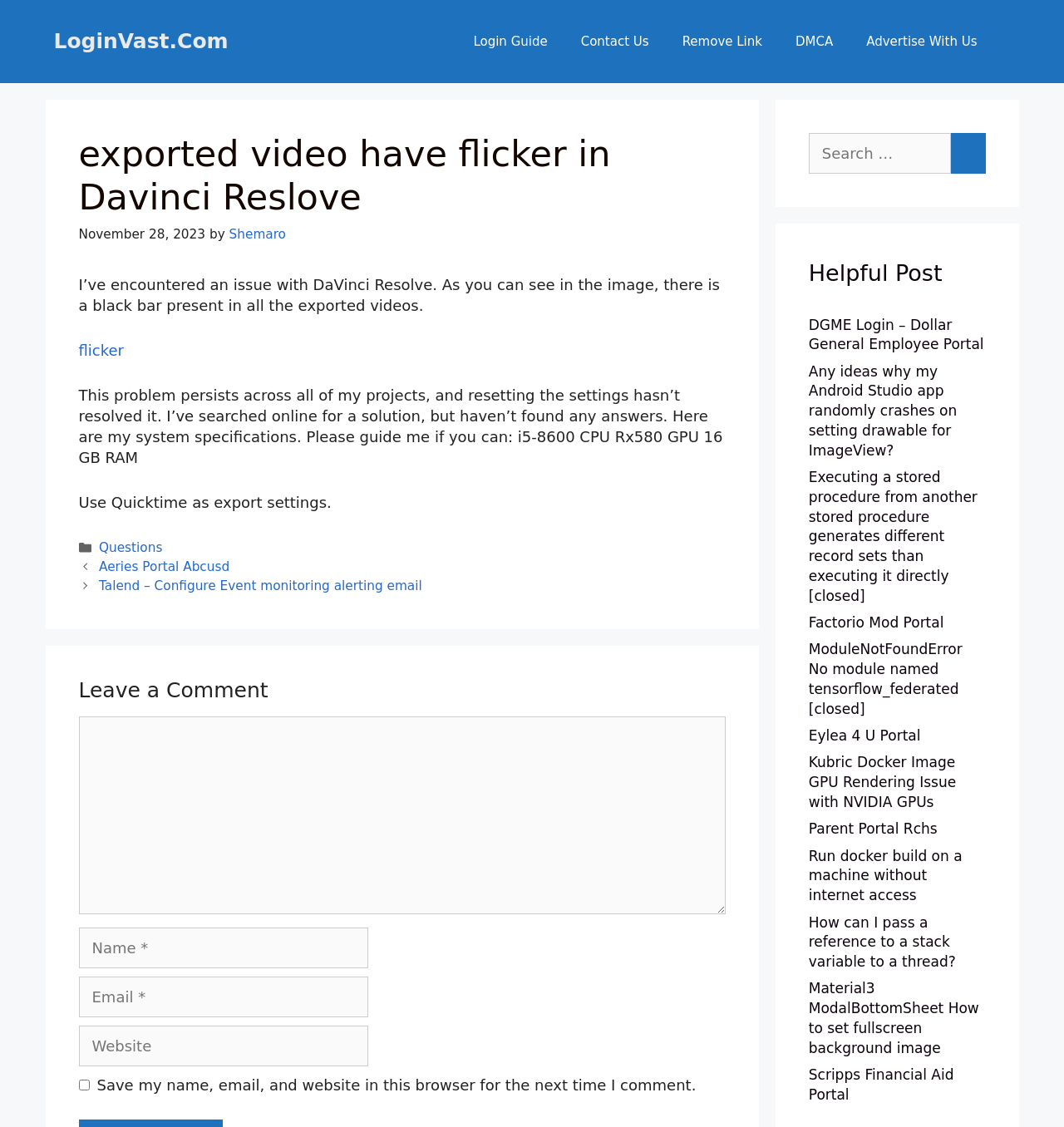Please identify the bounding box coordinates of the element that needs to be clicked to execute the following command: "Click on the 'Login Guide' link". Provide the bounding box using four float numbers between 0 and 1, formatted as [left, top, right, bottom].

[0.429, 0.015, 0.53, 0.059]